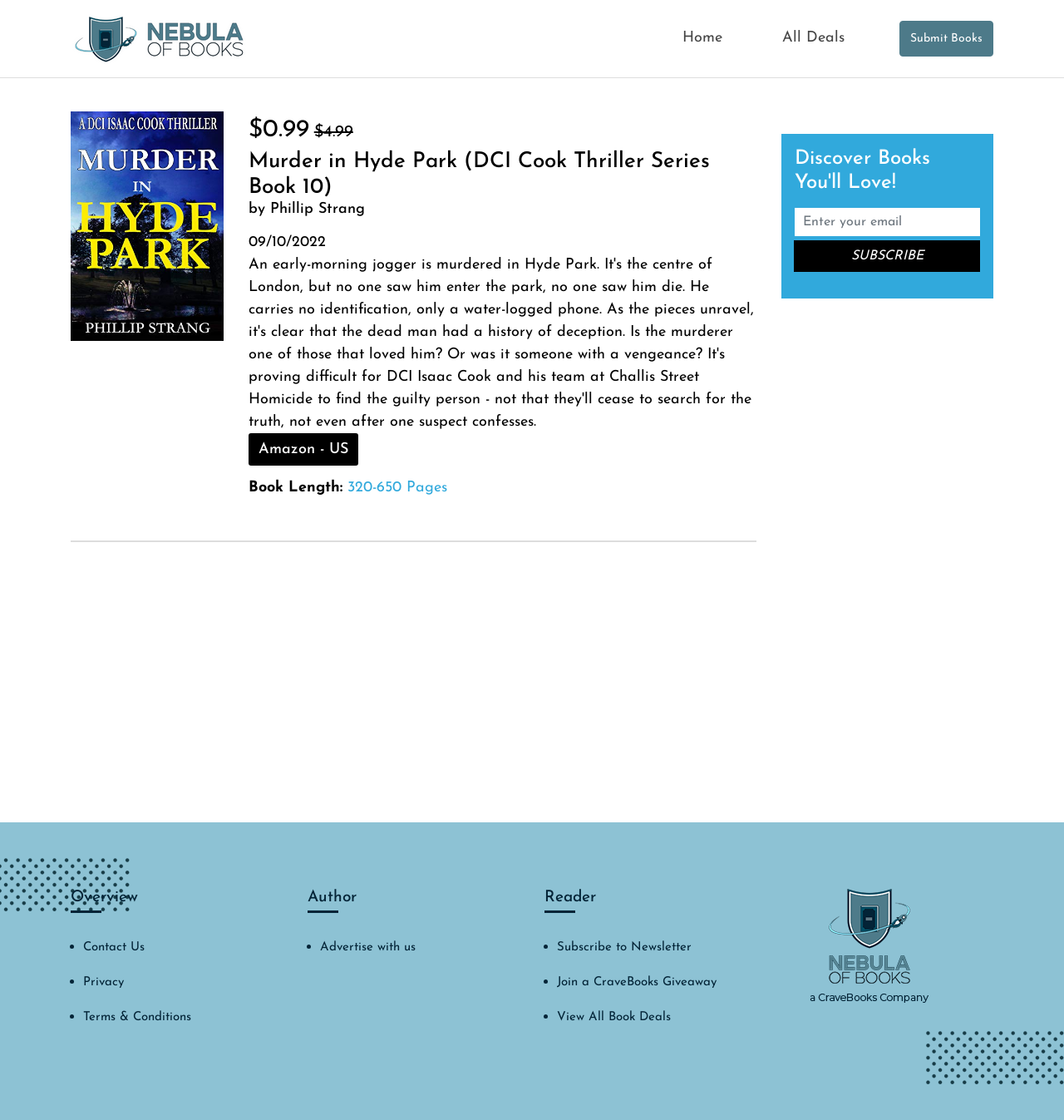From the webpage screenshot, predict the bounding box coordinates (top-left x, top-left y, bottom-right x, bottom-right y) for the UI element described here: View All Book Deals

[0.523, 0.903, 0.63, 0.914]